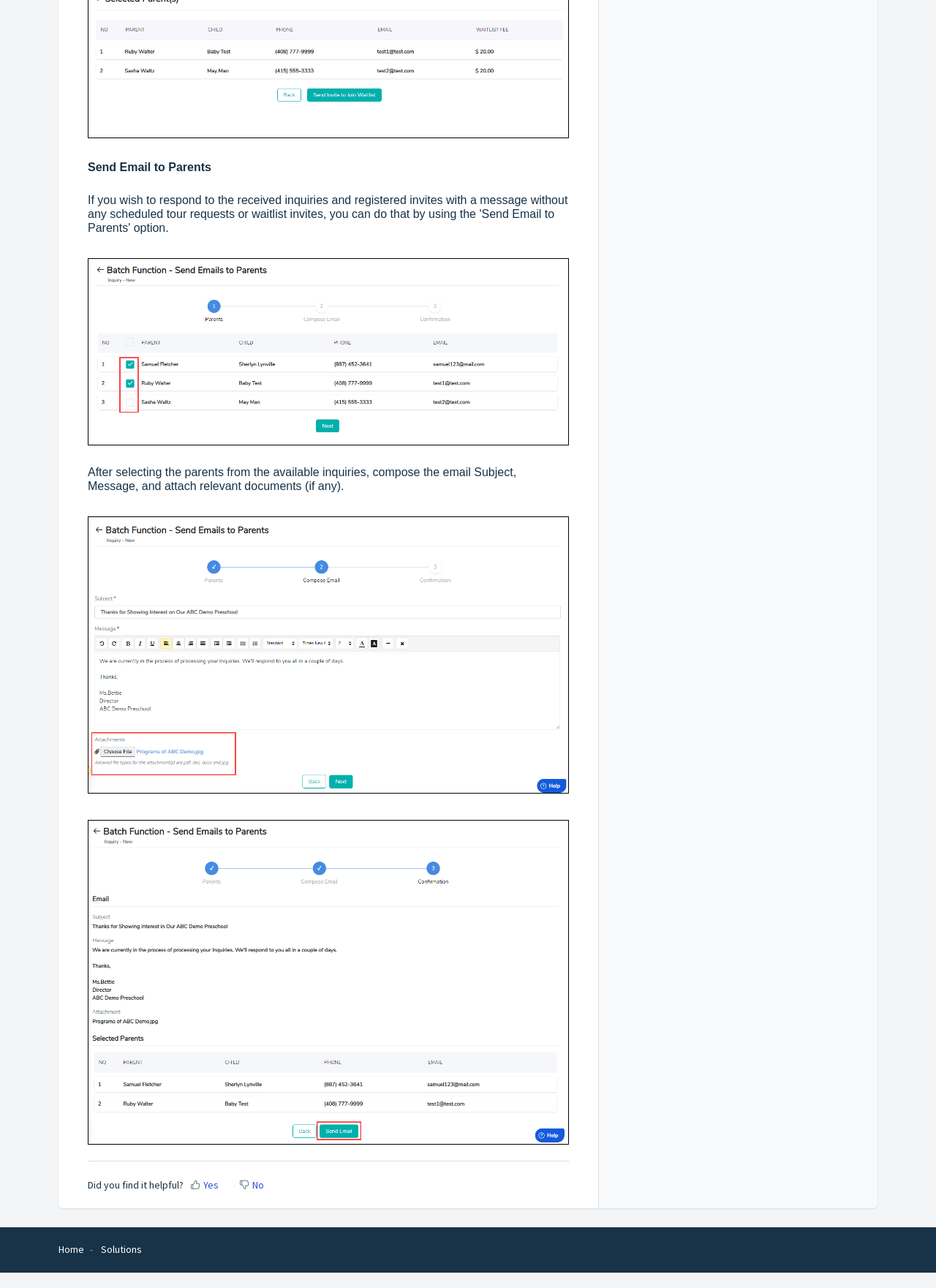What is the purpose of the webpage?
Look at the screenshot and provide an in-depth answer.

The webpage appears to be a tool for sending emails to parents, as indicated by the static text 'Send Email to Parents' at the top of the page. The page provides a way to compose an email with a subject, message, and attachments, and also has links to perform other actions.